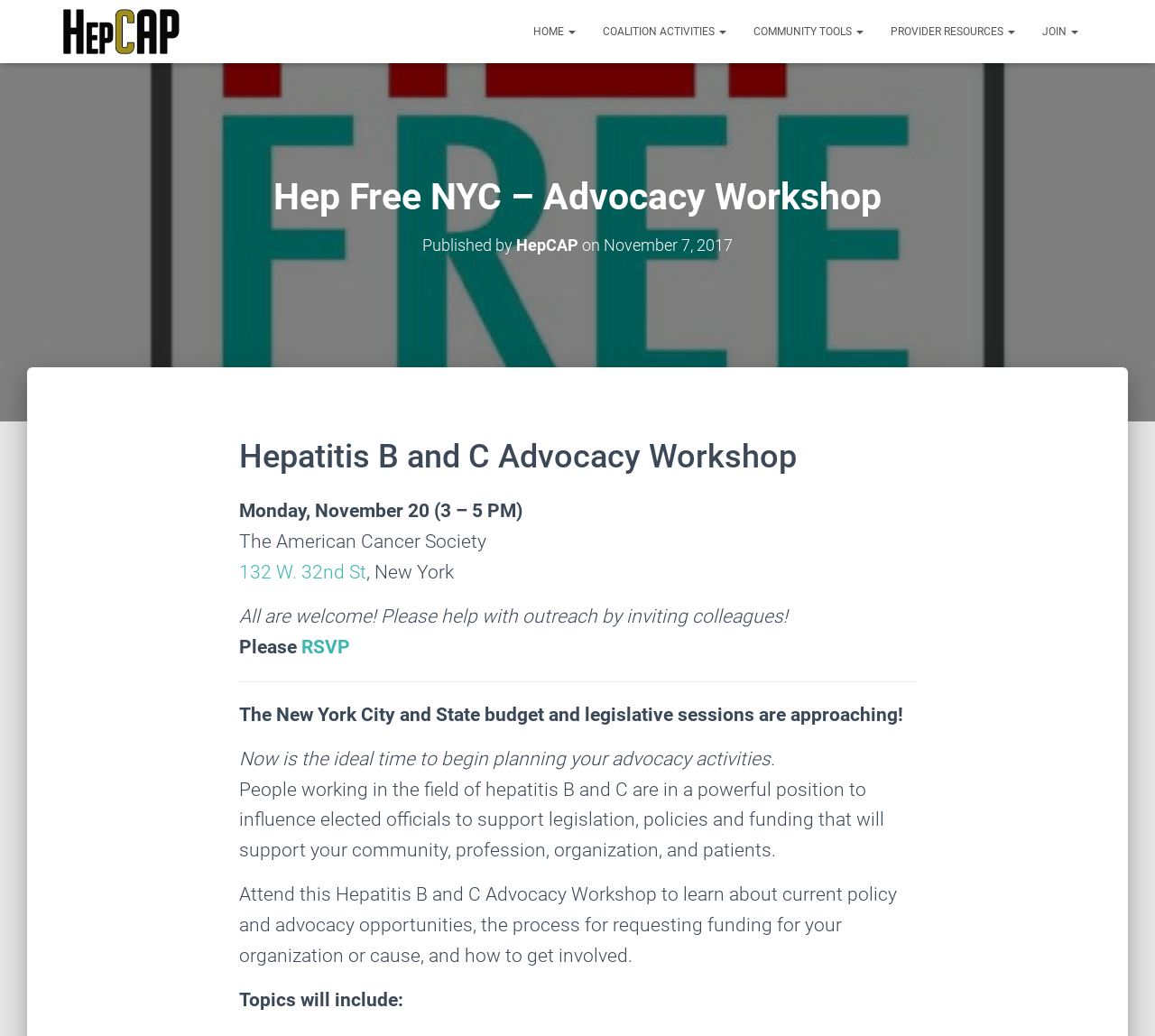Identify the bounding box coordinates for the element you need to click to achieve the following task: "Go to HOME". Provide the bounding box coordinates as four float numbers between 0 and 1, in the form [left, top, right, bottom].

[0.45, 0.009, 0.51, 0.052]